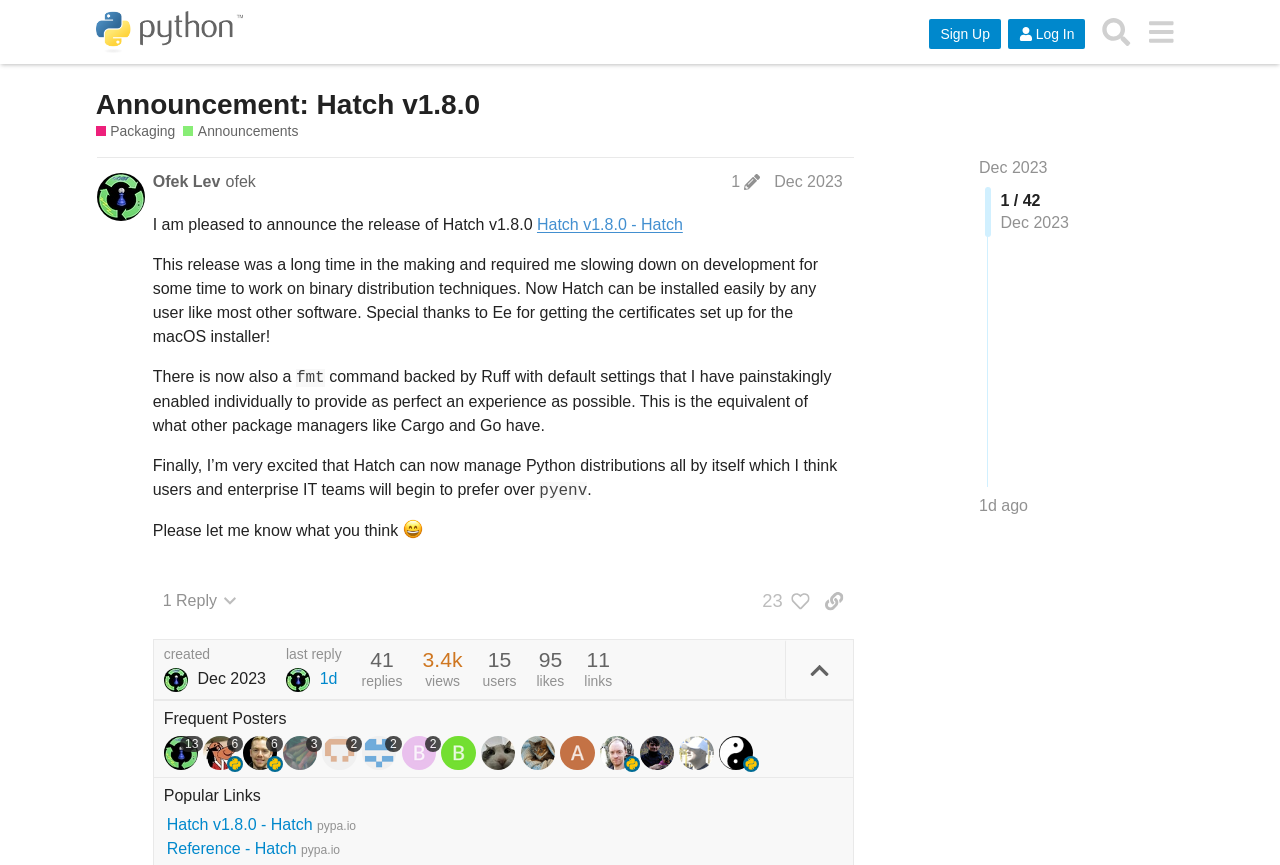Can you provide the bounding box coordinates for the element that should be clicked to implement the instruction: "View the replies to this post"?

[0.119, 0.674, 0.193, 0.716]